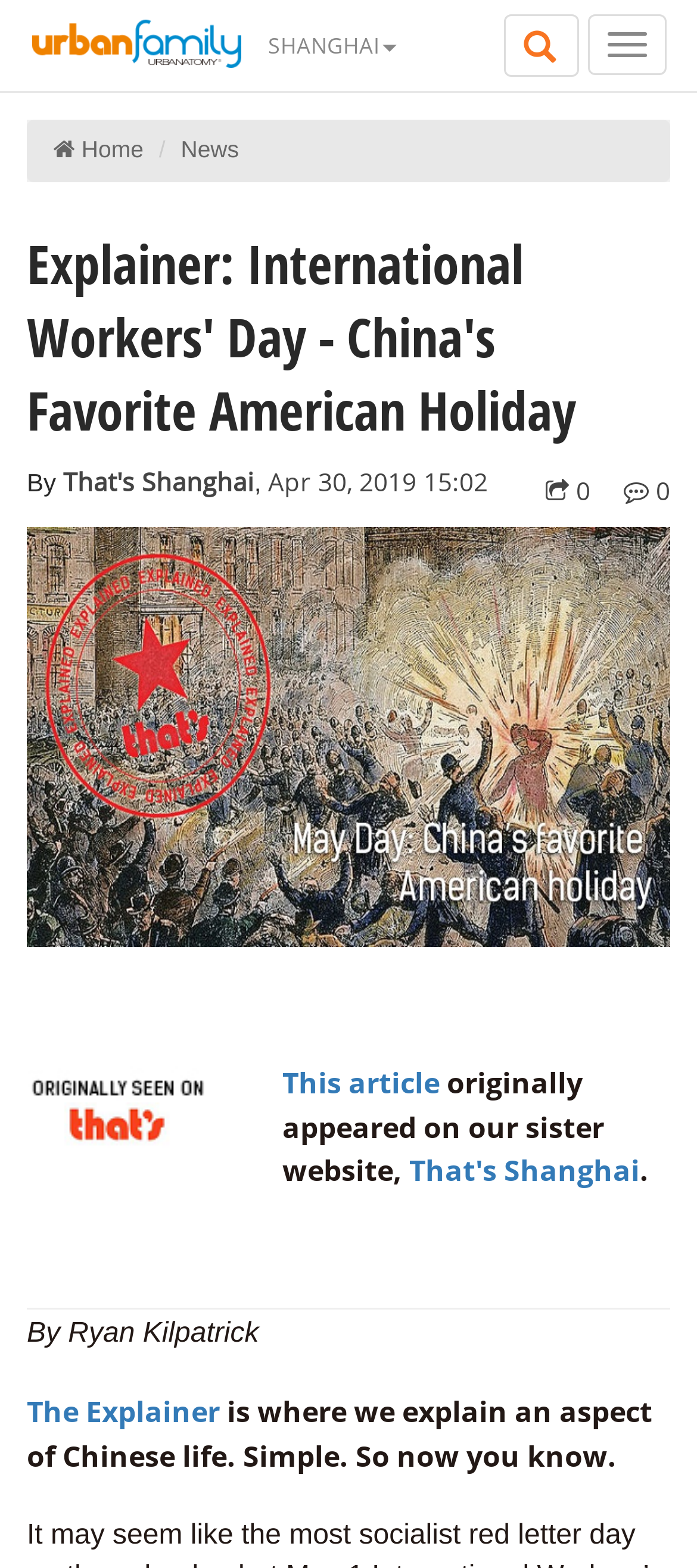Determine the bounding box coordinates of the clickable element to complete this instruction: "View more news". Provide the coordinates in the format of four float numbers between 0 and 1, [left, top, right, bottom].

[0.259, 0.087, 0.343, 0.104]